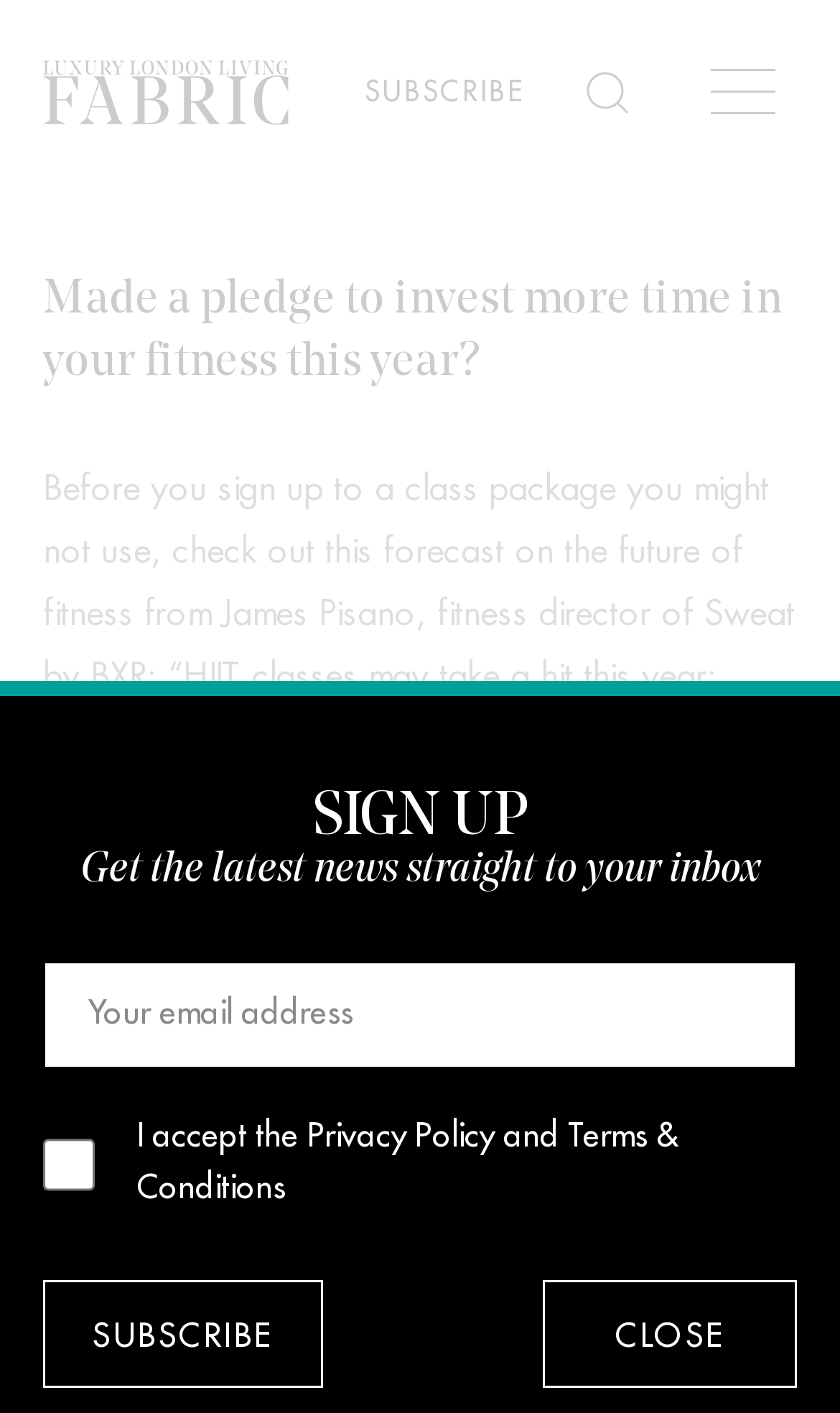What is the purpose of the 'SUBSCRIBE' button?
Offer a detailed and exhaustive answer to the question.

The 'SUBSCRIBE' button is likely used to subscribe to a newsletter or receive the latest news, as indicated by the StaticText element 'Get the latest news straight to your inbox' near the button.